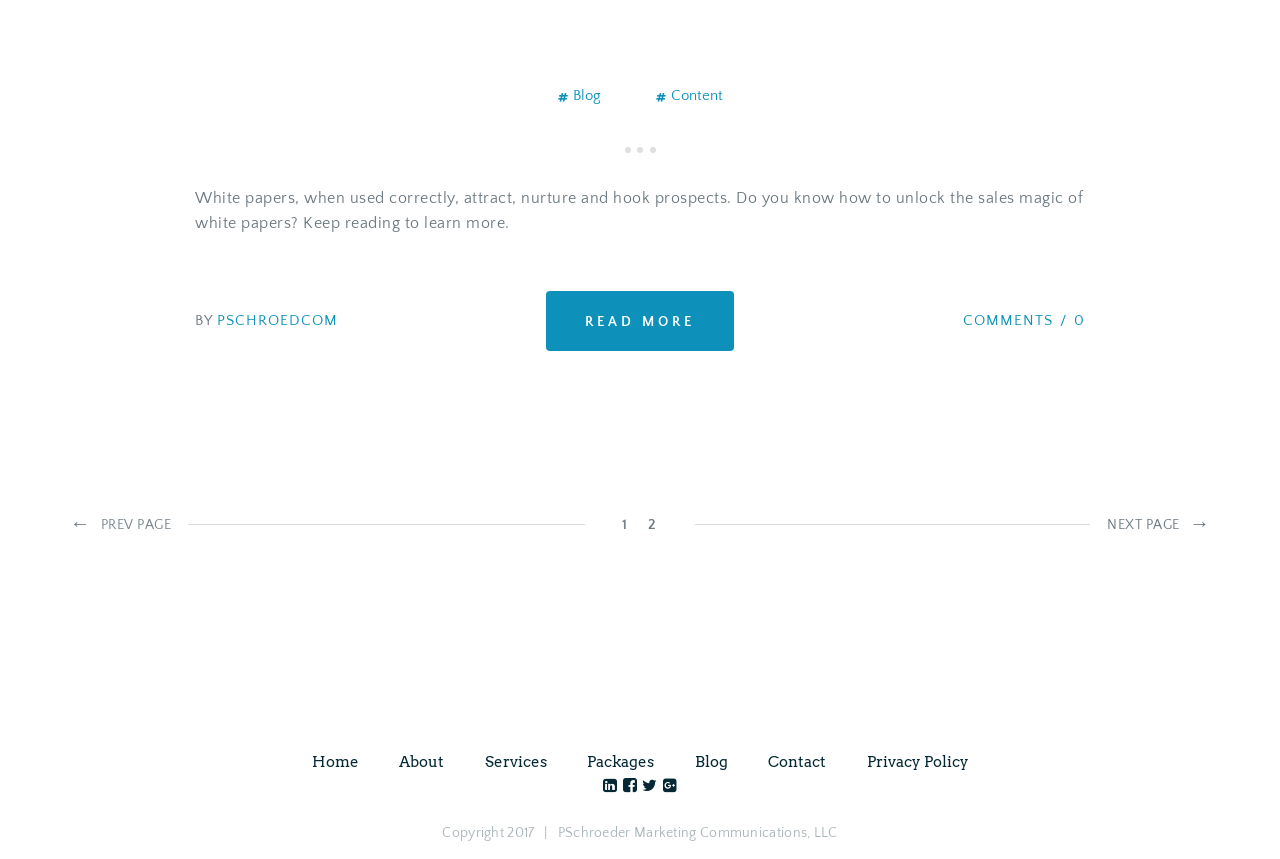Find the bounding box coordinates of the area that needs to be clicked in order to achieve the following instruction: "Click the Bank Farm Holiday Park link". The coordinates should be specified as four float numbers between 0 and 1, i.e., [left, top, right, bottom].

None